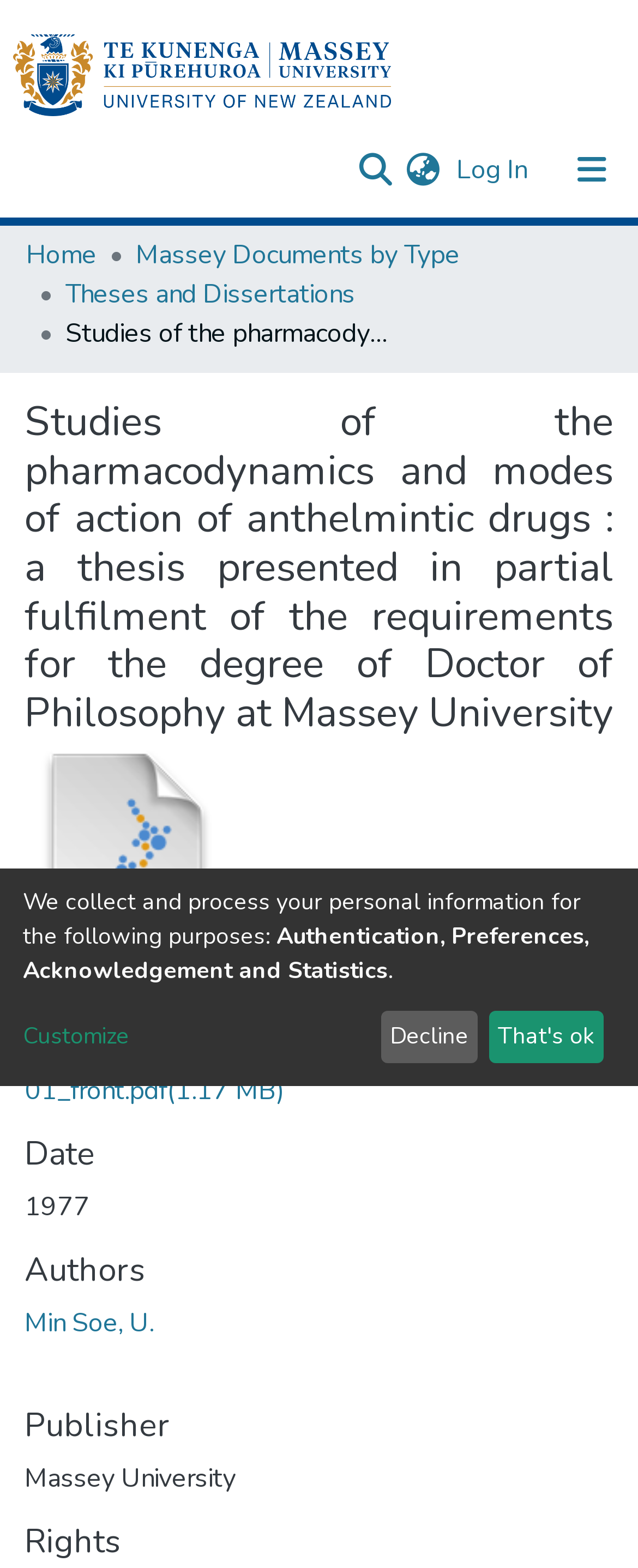Locate the bounding box coordinates of the element you need to click to accomplish the task described by this instruction: "View About Us".

None